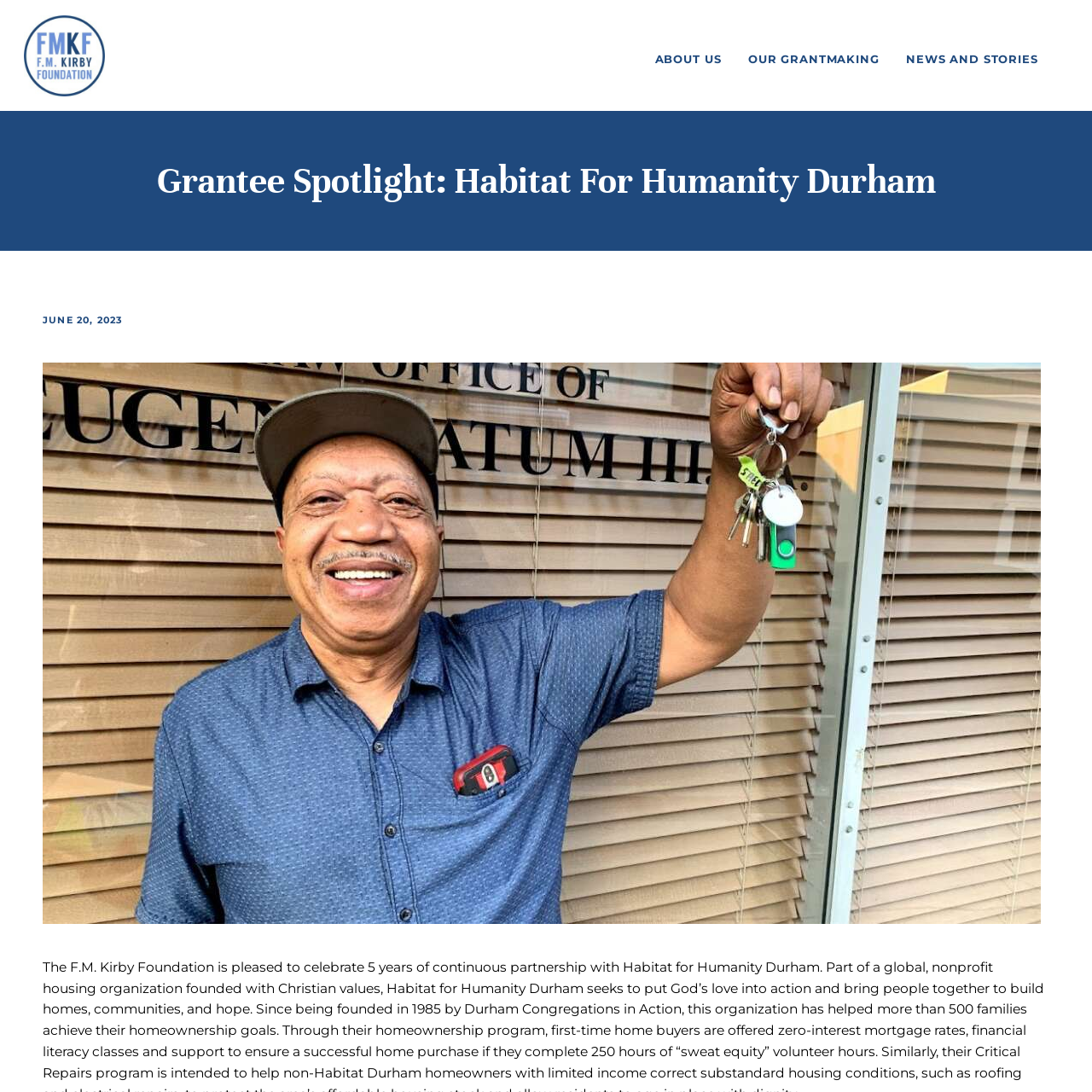Respond to the question below with a single word or phrase:
What is the main content of the webpage?

Image and text